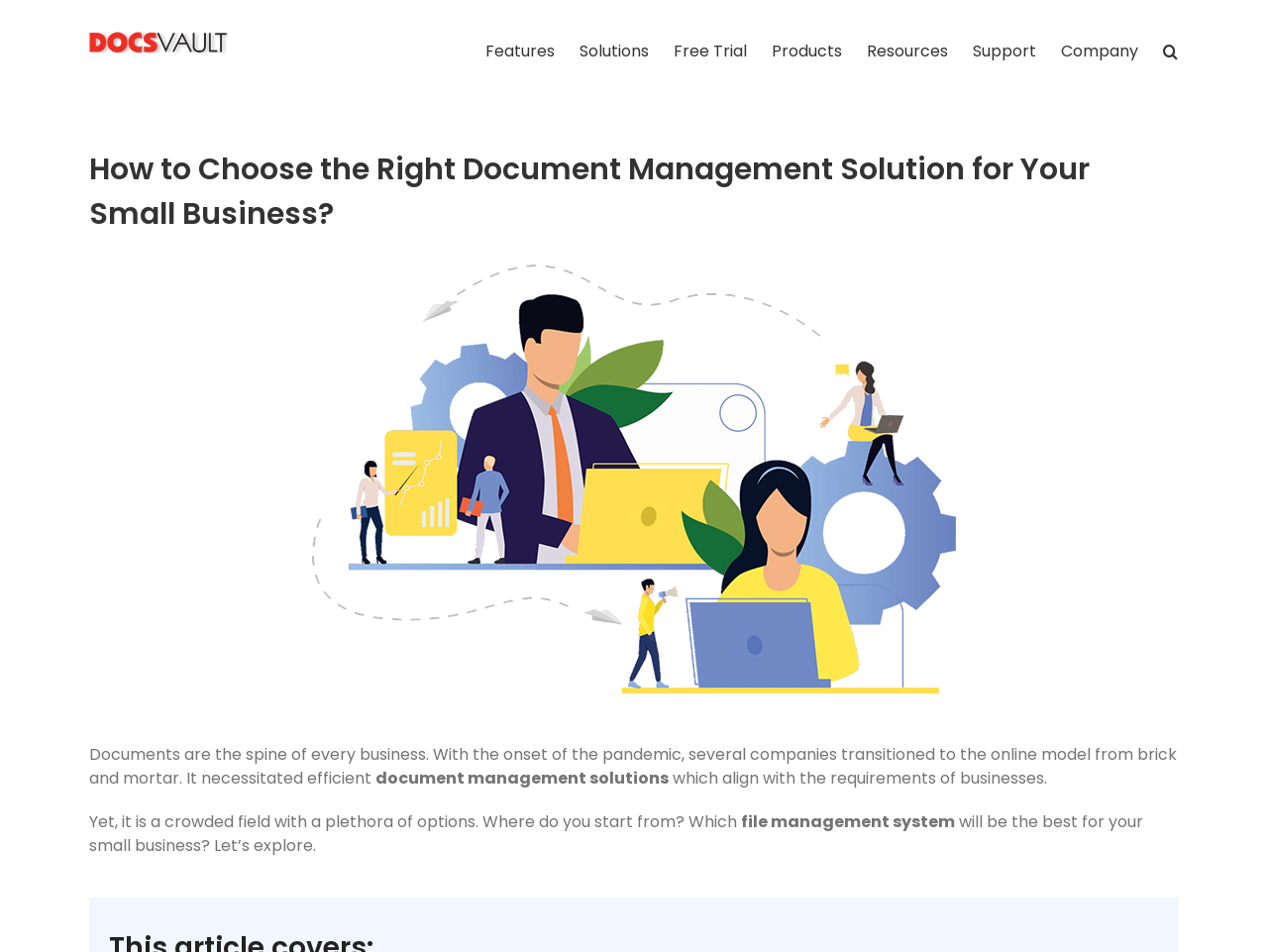Based on the image, please respond to the question with as much detail as possible:
What is the image below the heading?

The image is located below the heading and has a description of 'small business document management system', which suggests that it is an illustration of a document management system for small businesses.